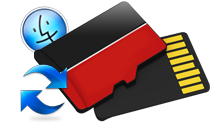What type of files can the application recover?
We need a detailed and exhaustive answer to the question. Please elaborate.

The question asks about the type of files that the application can recover. By analyzing the caption, I can see that the application is designed to recover lost or deleted files from various types of memory cards, including SDHC and MMC cards, which suggests that it can recover a wide range of file types.